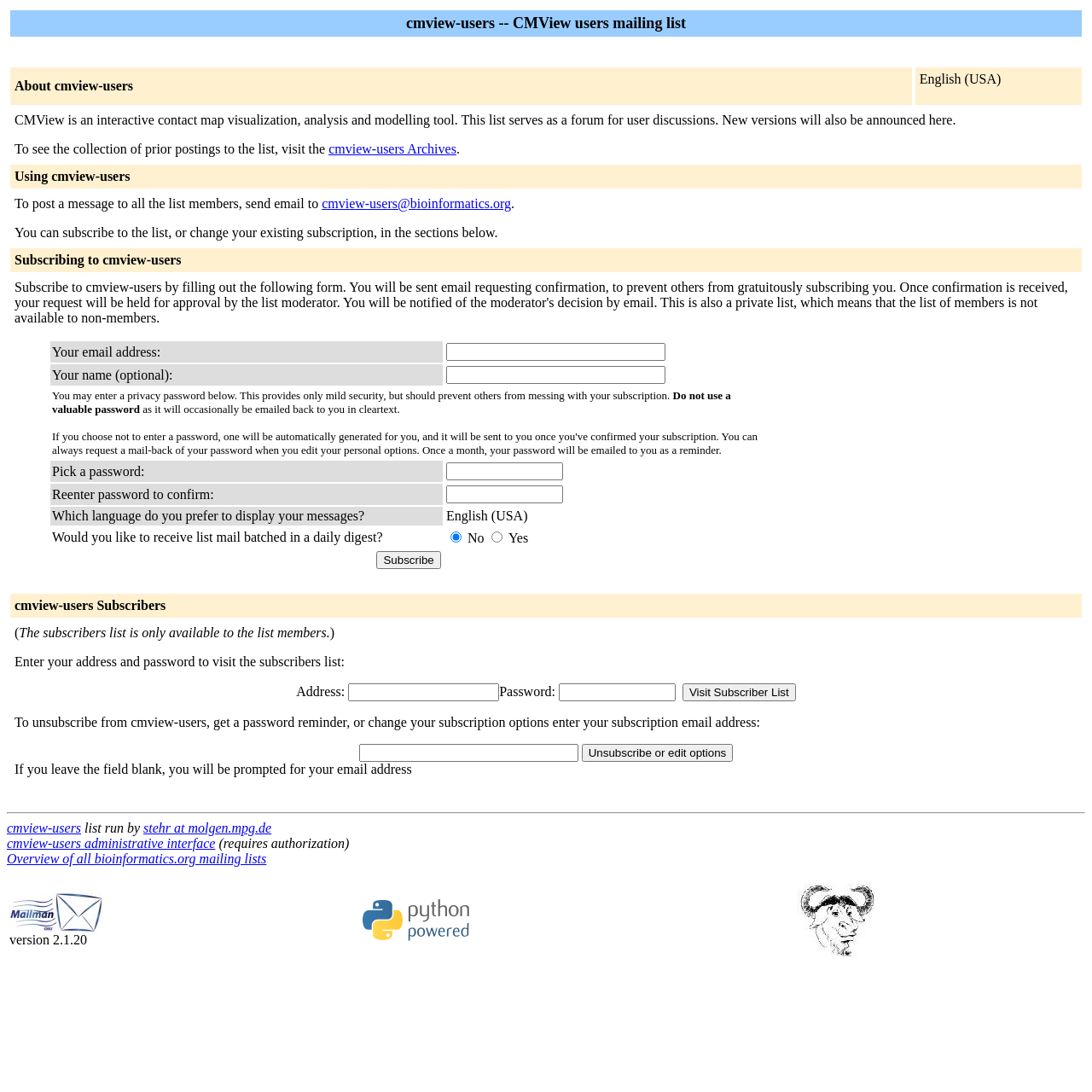What is the version of Mailman used to deliver the mailing list?
Based on the visual details in the image, please answer the question thoroughly.

At the bottom of the webpage, it is mentioned that the mailing list is delivered by Mailman version 2.1.20.